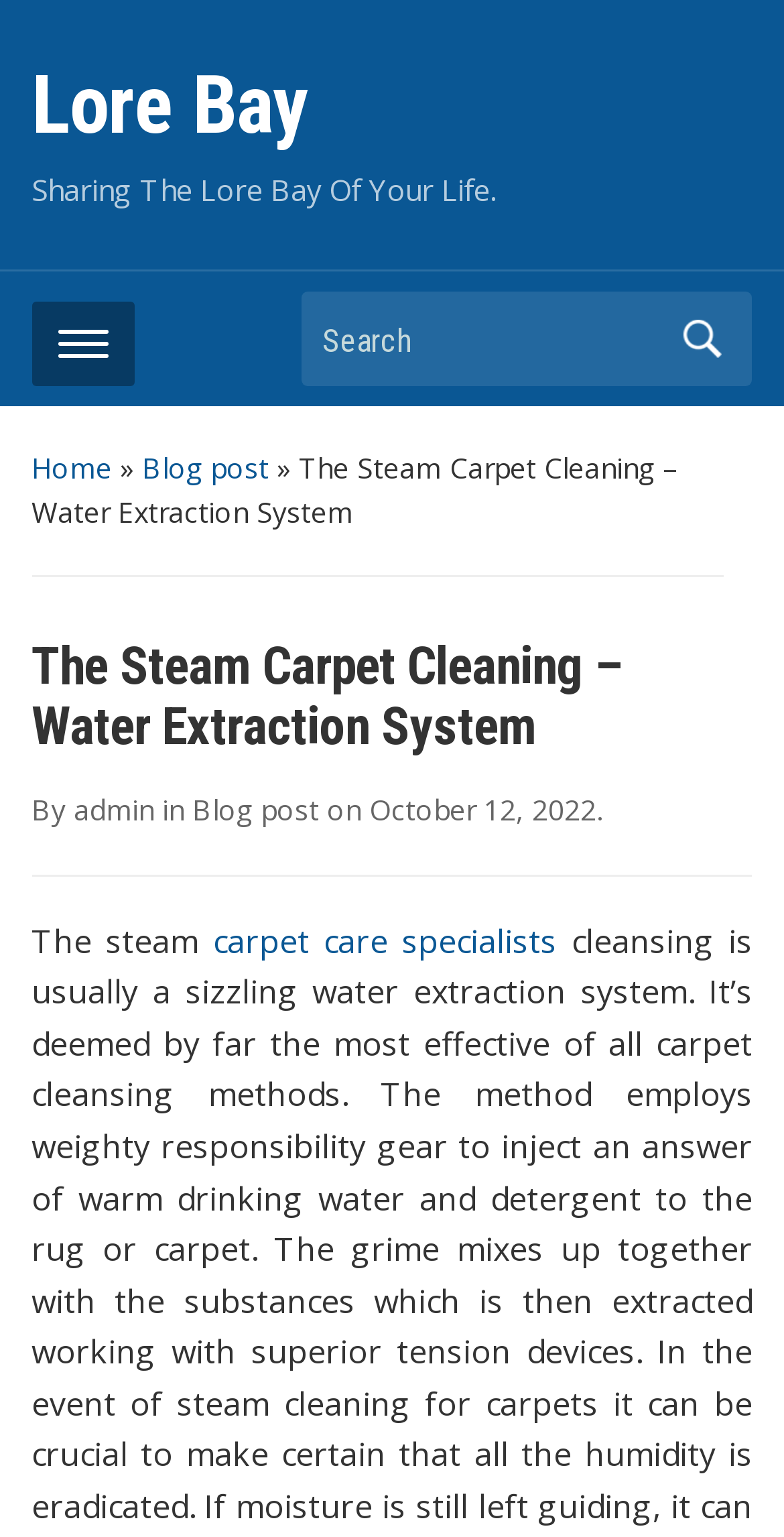Locate the bounding box coordinates of the area to click to fulfill this instruction: "Learn about carpet care specialists". The bounding box should be presented as four float numbers between 0 and 1, in the order [left, top, right, bottom].

[0.271, 0.597, 0.711, 0.626]